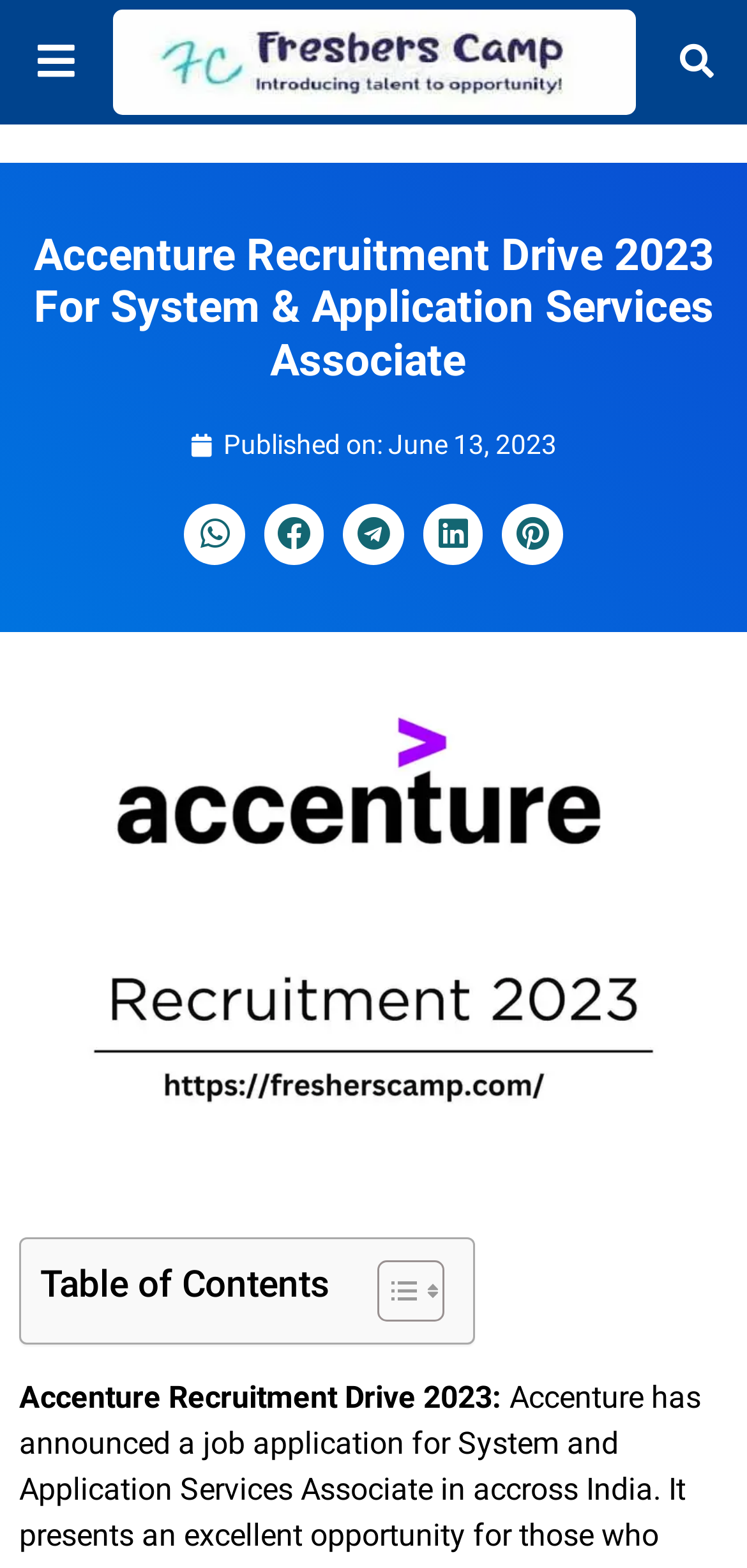Determine the bounding box coordinates of the clickable element to complete this instruction: "view the group". Provide the coordinates in the format of four float numbers between 0 and 1, [left, top, right, bottom].

None